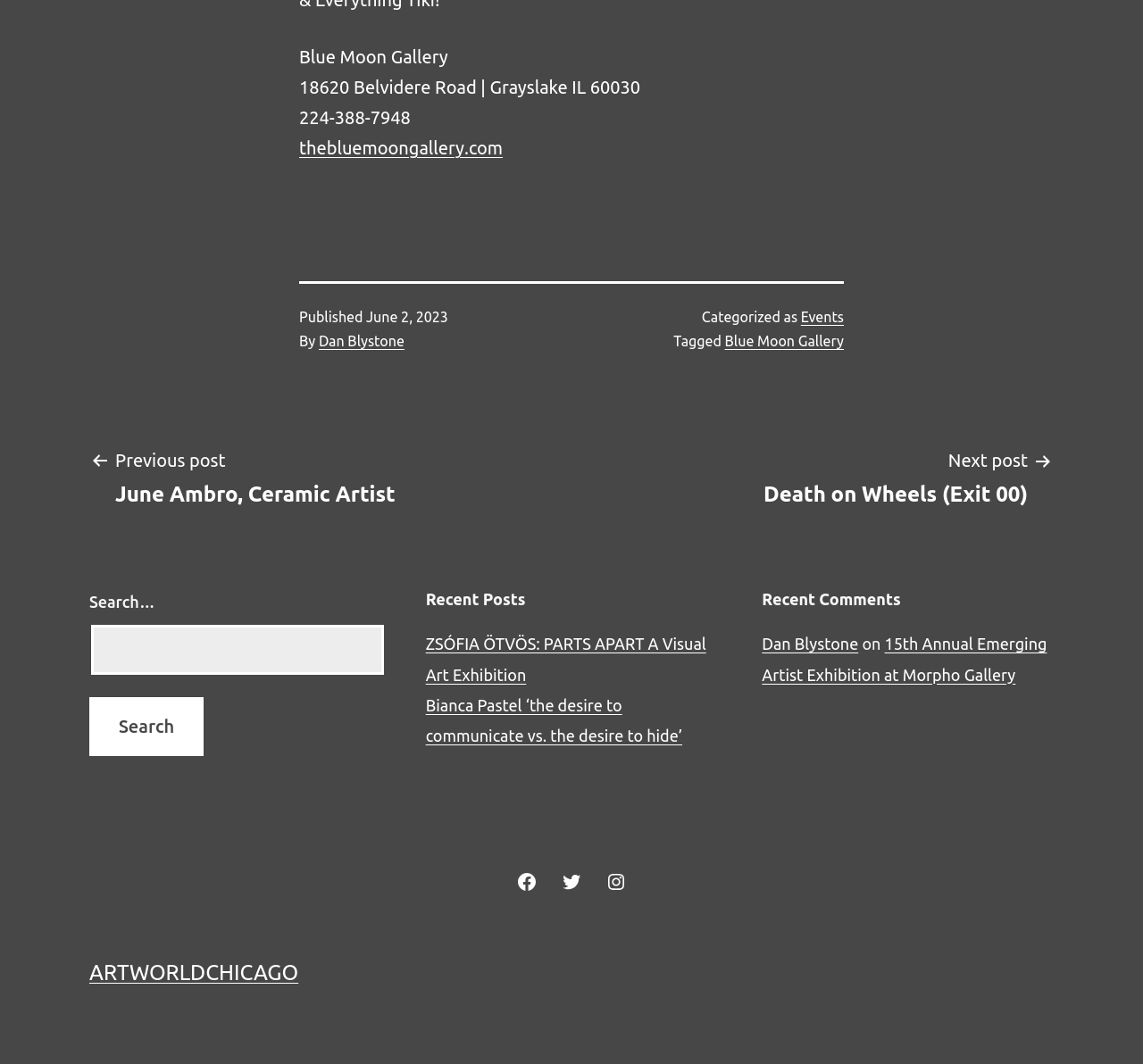Identify the bounding box for the UI element described as: "Previous postJune Ambro, Ceramic Artist". Ensure the coordinates are four float numbers between 0 and 1, formatted as [left, top, right, bottom].

[0.078, 0.419, 0.369, 0.477]